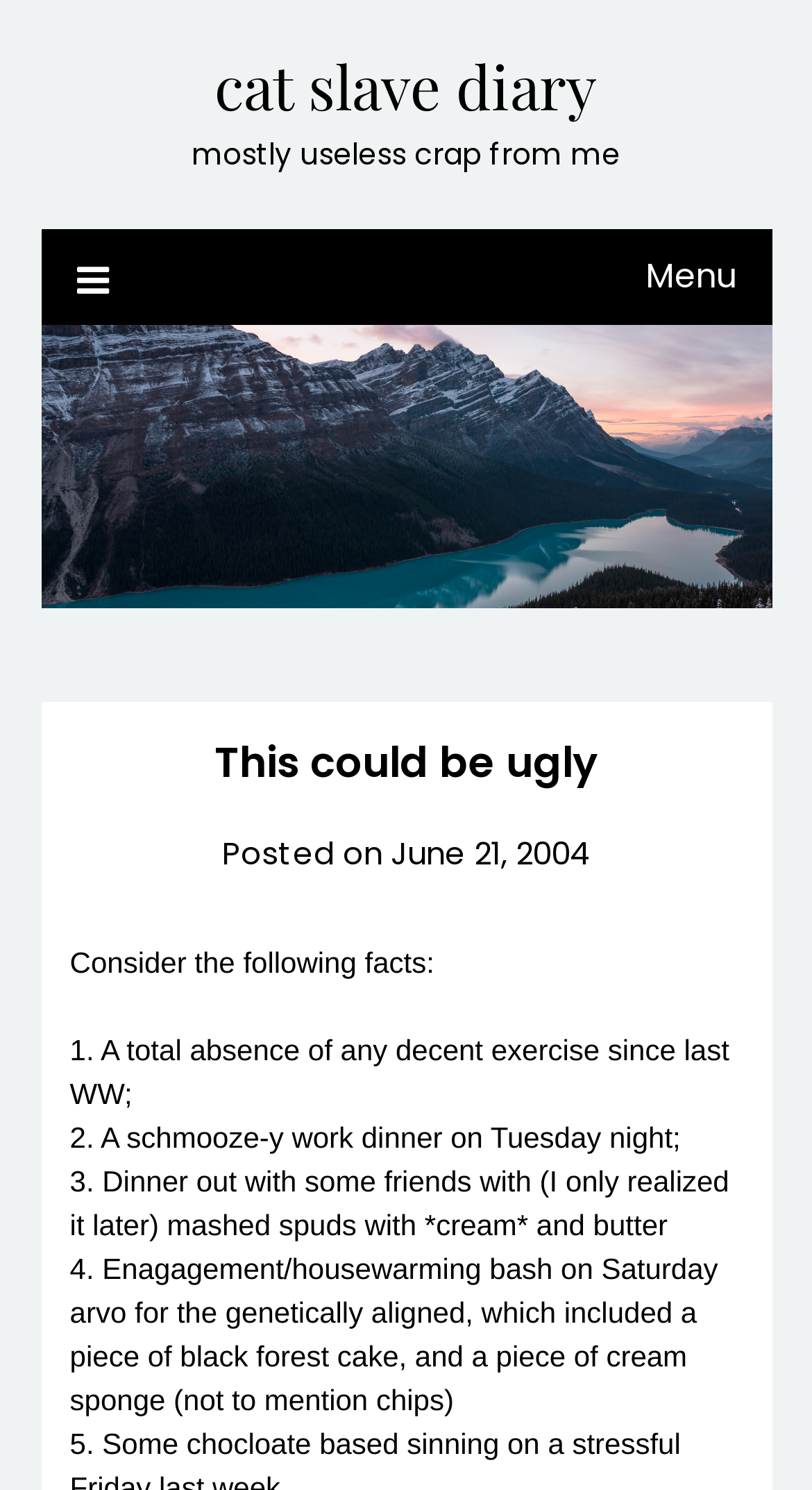Mark the bounding box of the element that matches the following description: "cat slave diary".

[0.264, 0.031, 0.736, 0.084]